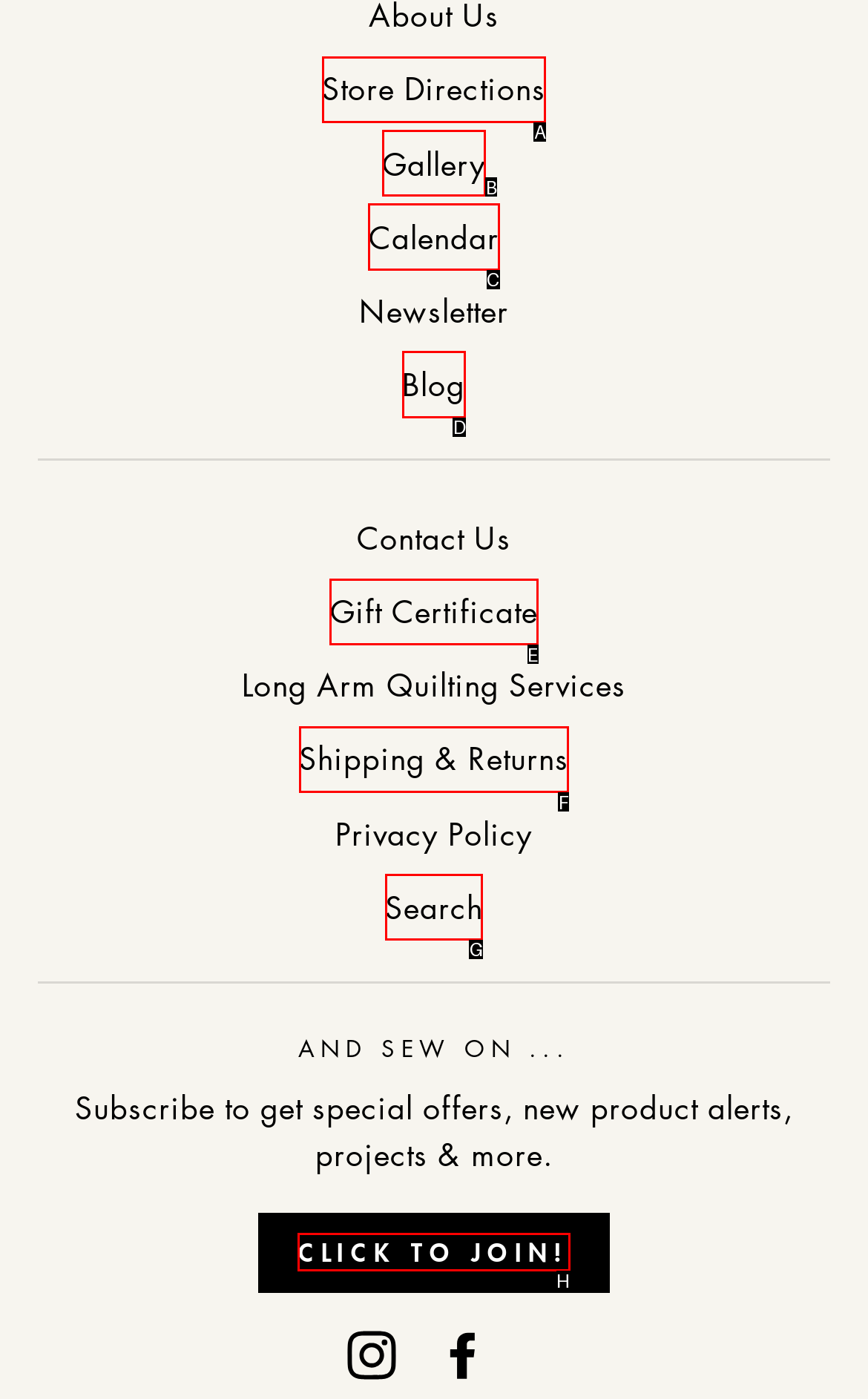From the given options, choose the one to complete the task: Search for something
Indicate the letter of the correct option.

G